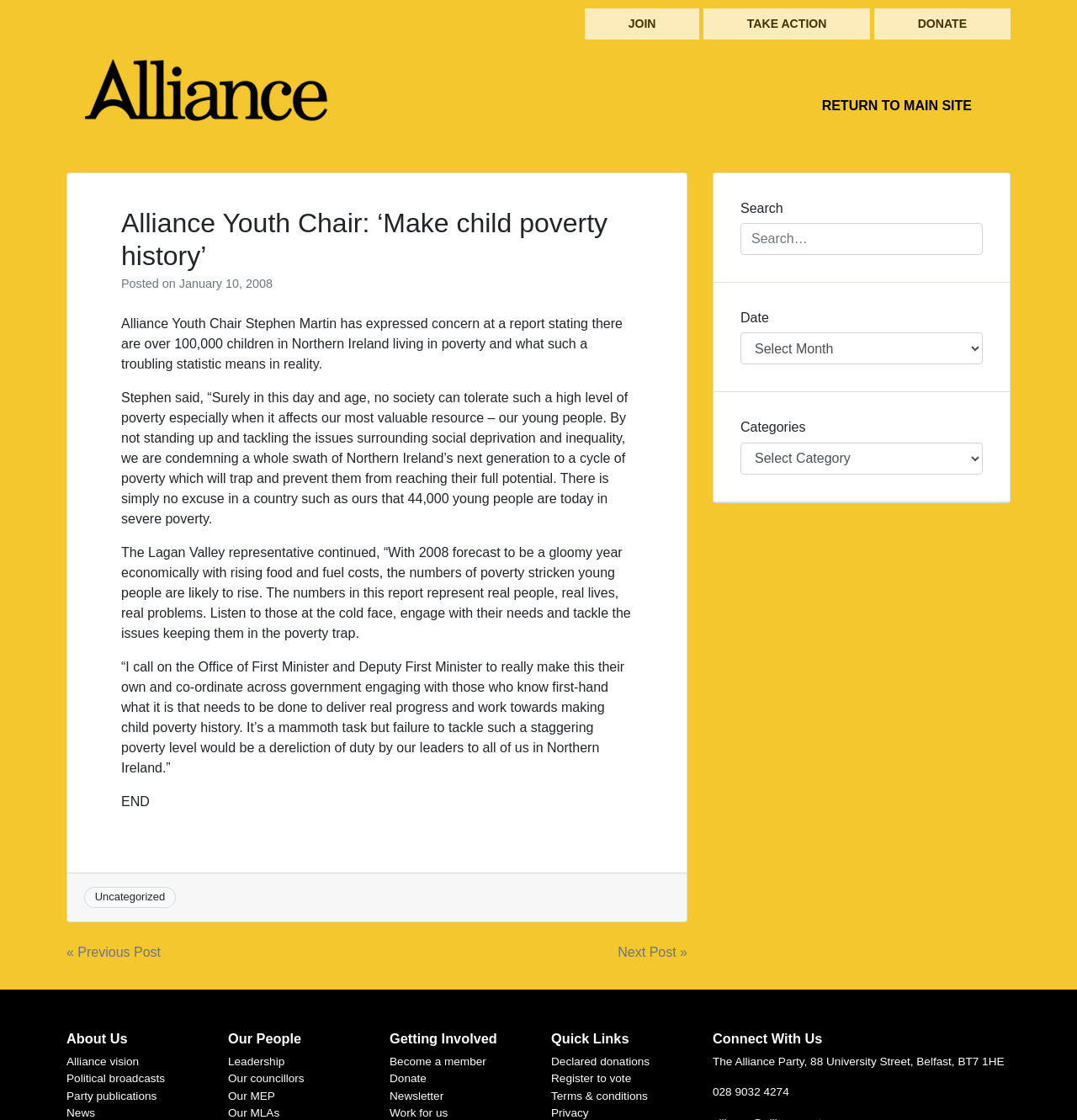Kindly determine the bounding box coordinates for the area that needs to be clicked to execute this instruction: "read article about anniversary".

None